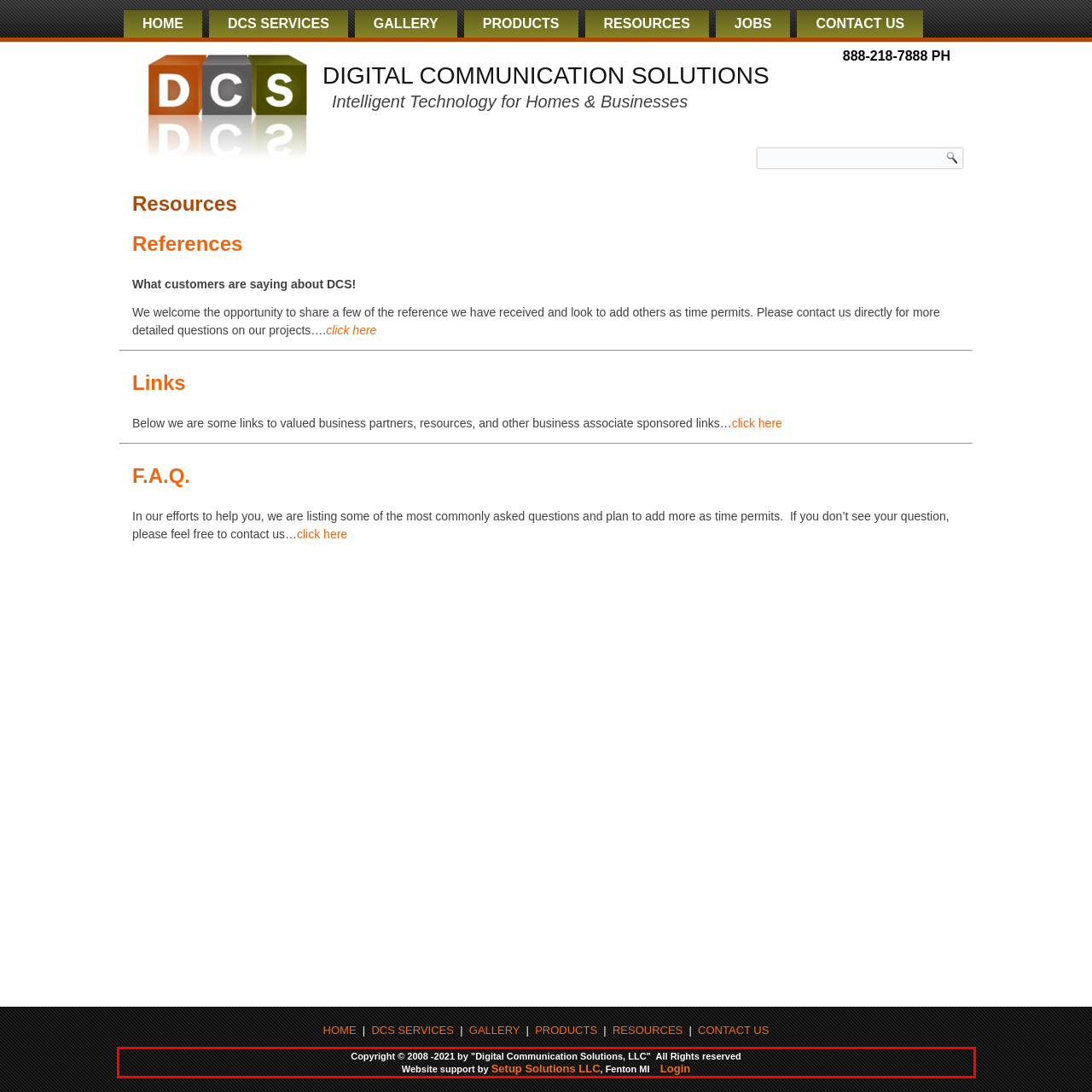Observe the screenshot of the webpage, locate the red bounding box, and extract the text content within it.

Copyright © 2008 -2021 by "Digital Communication Solutions, LLC" All Rights reserved Website support by Setup Solutions LLC, Fenton MI Login